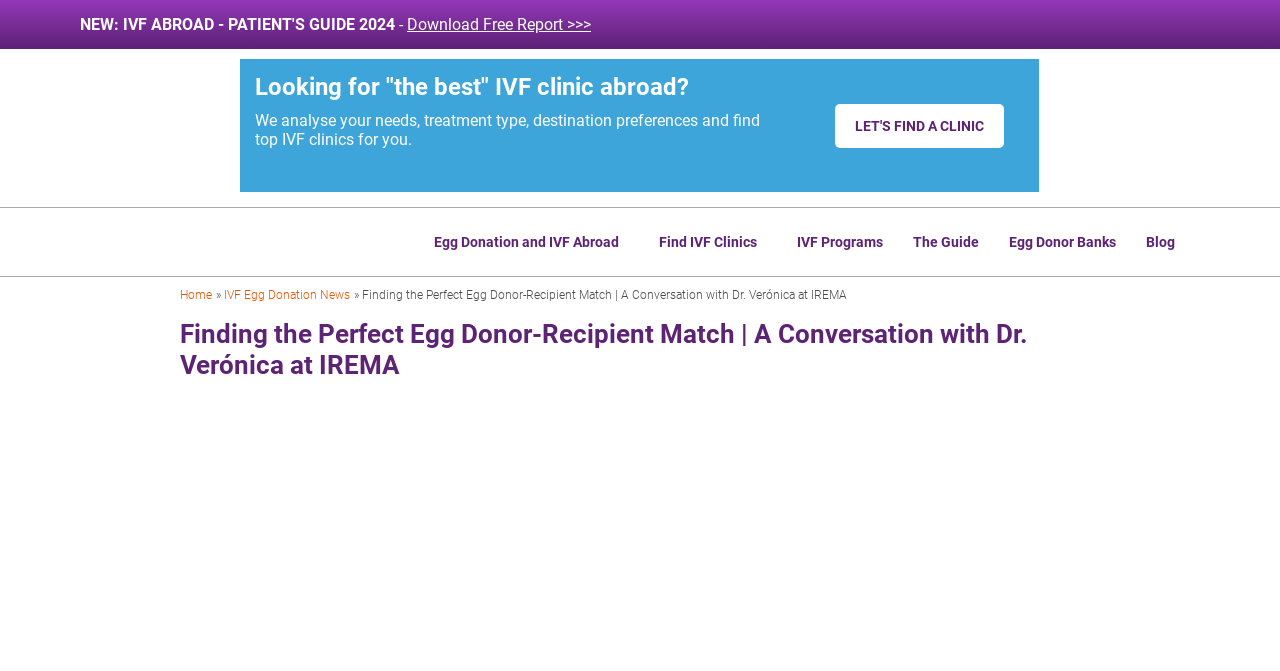Provide the bounding box coordinates of the section that needs to be clicked to accomplish the following instruction: "Explore the blog."

[0.884, 0.328, 0.938, 0.393]